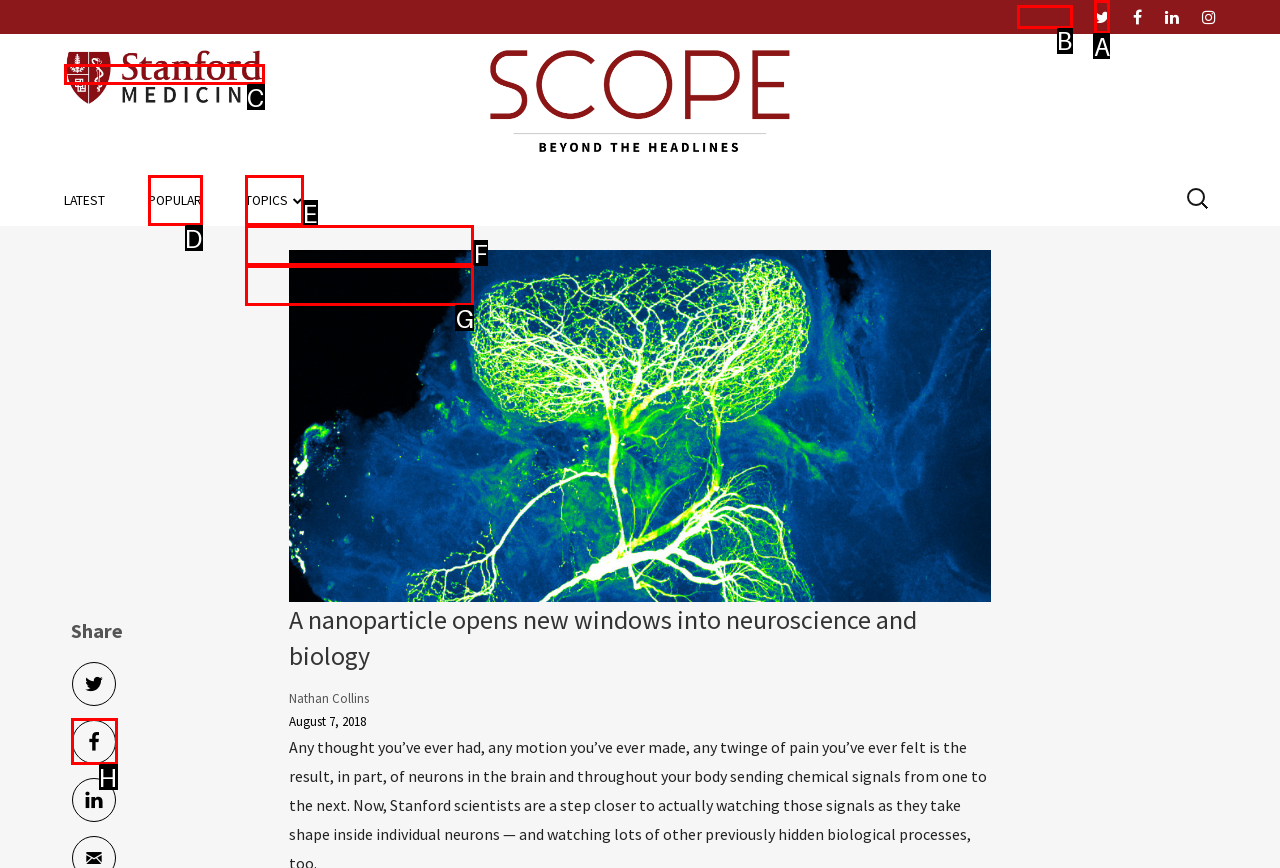Select the correct UI element to click for this task: Share the article on Twitter.
Answer using the letter from the provided options.

A